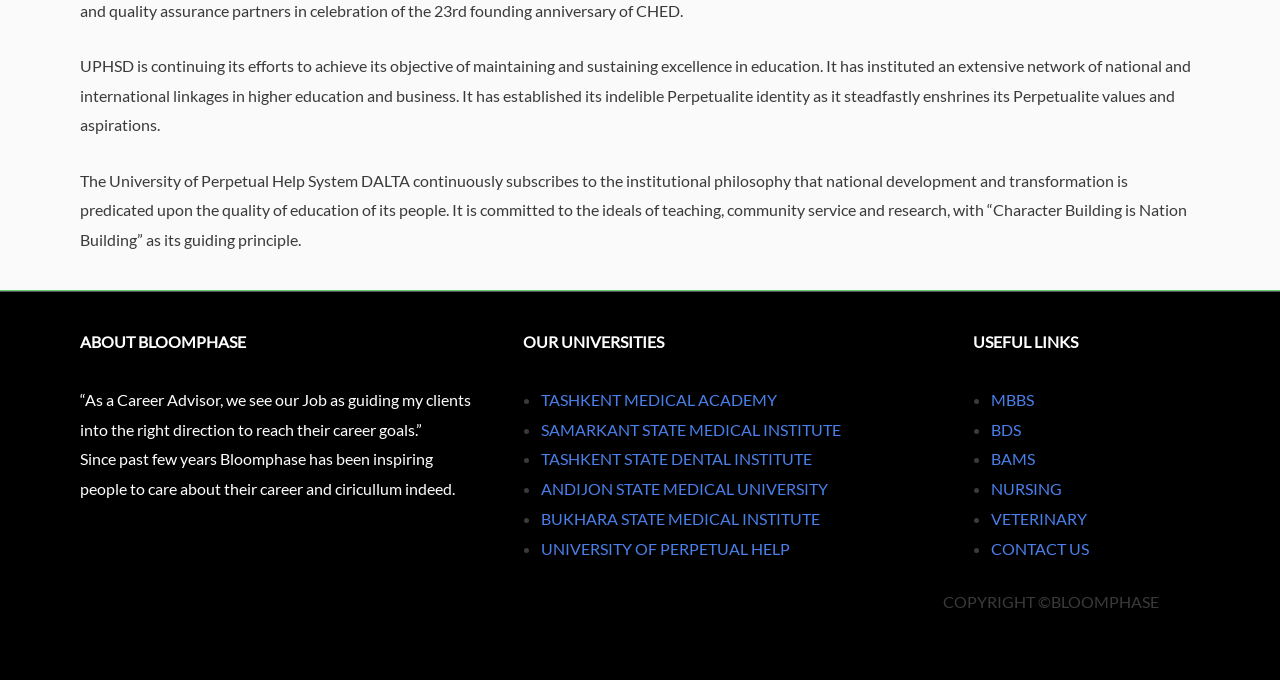Please use the details from the image to answer the following question comprehensively:
What is the role of a Career Advisor according to Bloomphase?

According to the StaticText element with the text '“As a Career Advisor, we see our Job as guiding my clients into the right direction to reach their career goals.”', a Career Advisor's role is to guide their clients in the right direction to reach their career goals.